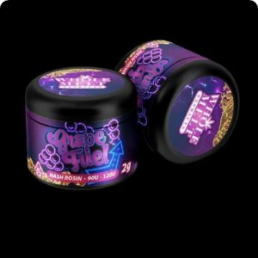Provide a thorough description of what you see in the image.

This image features two containers of "Whole Melt Extracts Grape Fuel," showcasing their vibrant and eye-catching design. The jars are adorned with bold, colorful graphics, predominantly in shades of purple, which evoke a sense of fun and flavor. Each jar prominently displays the product name, "Grape Fuel," indicating a cannabis concentrate known for its high-quality hash rosin. The label suggests a weight of 2 grams, highlighting its potency and appealing to those seeking a robust cannabis experience. The jars are positioned to show both their front and side views, enhancing their aesthetic appeal. This product is likely popular among cannabis enthusiasts looking for unique flavors and effects.